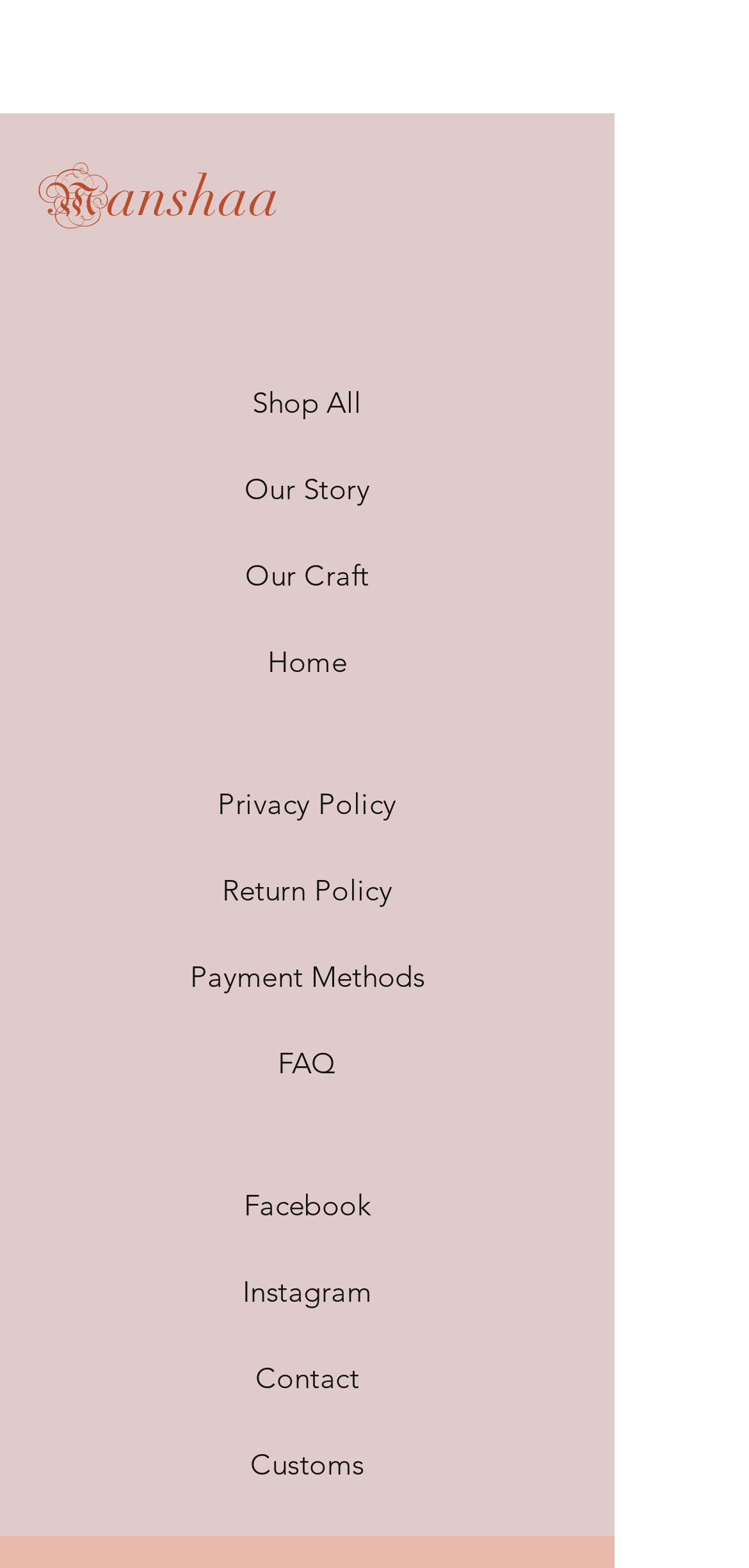Locate the bounding box coordinates of the element you need to click to accomplish the task described by this instruction: "Read 'Our Story'".

[0.326, 0.3, 0.494, 0.323]